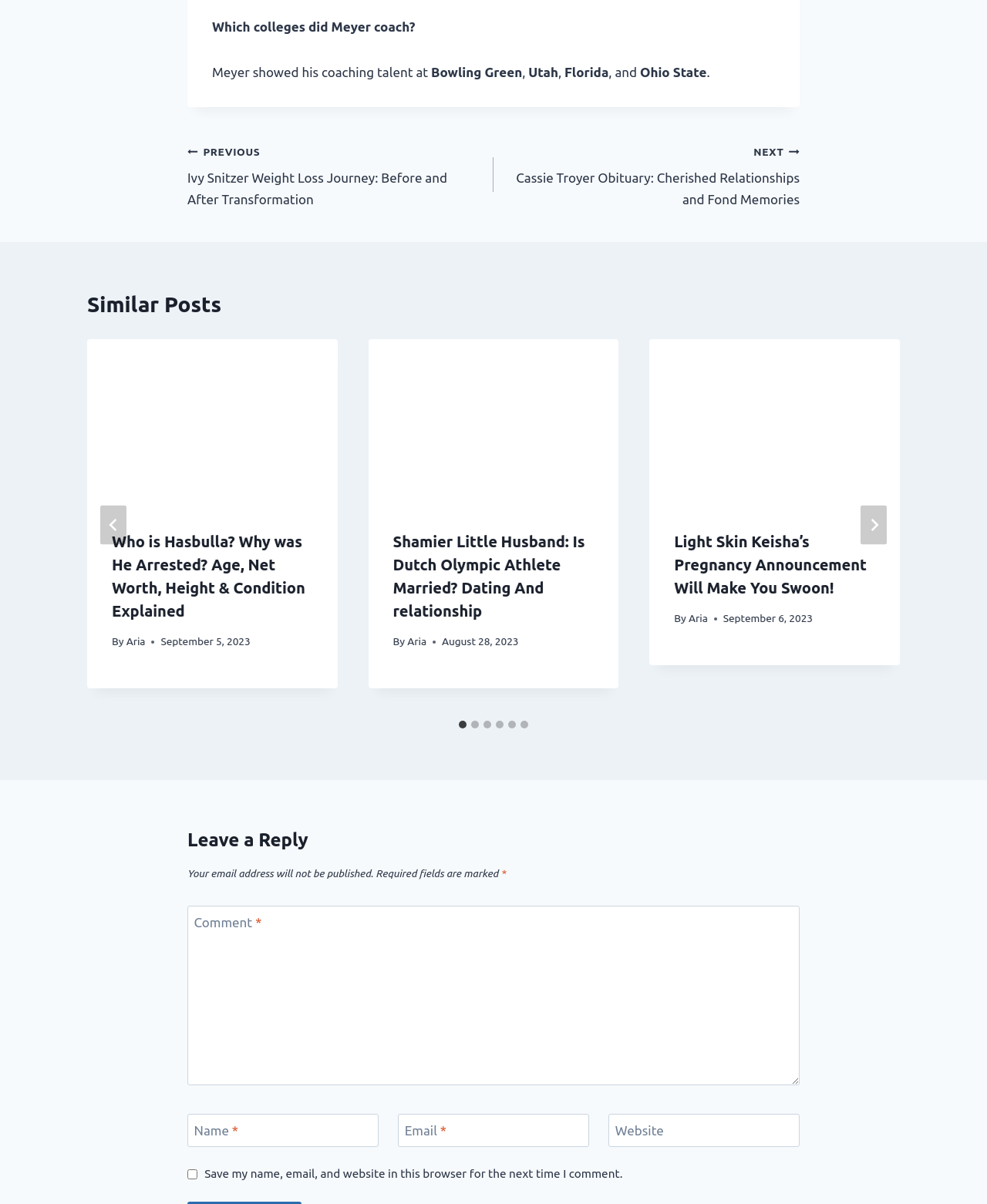Please mark the clickable region by giving the bounding box coordinates needed to complete this instruction: "Click the 'Go to last slide' button".

[0.102, 0.42, 0.128, 0.452]